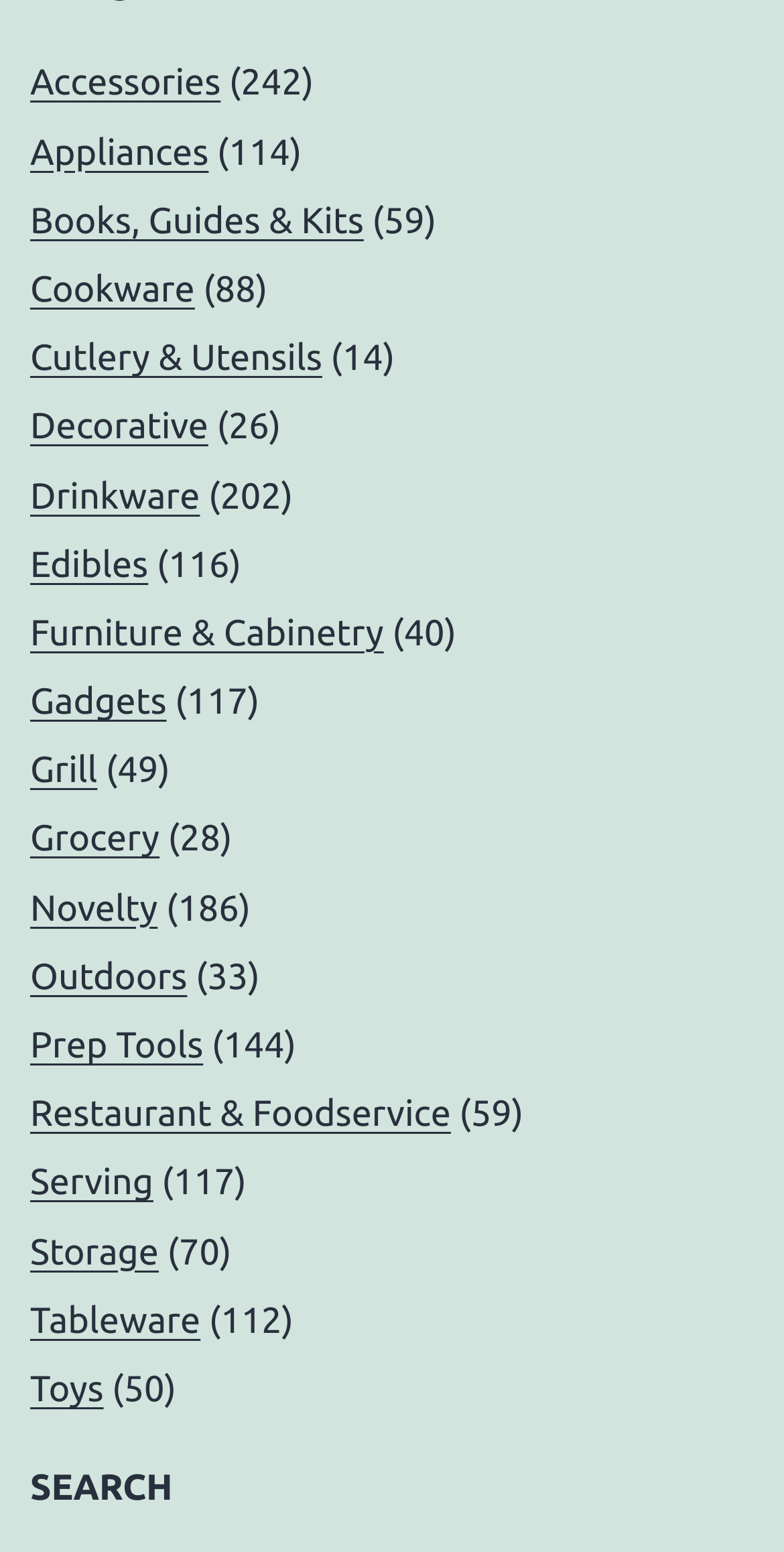Locate the bounding box coordinates of the element that should be clicked to execute the following instruction: "search".

[0.038, 0.943, 0.962, 0.976]